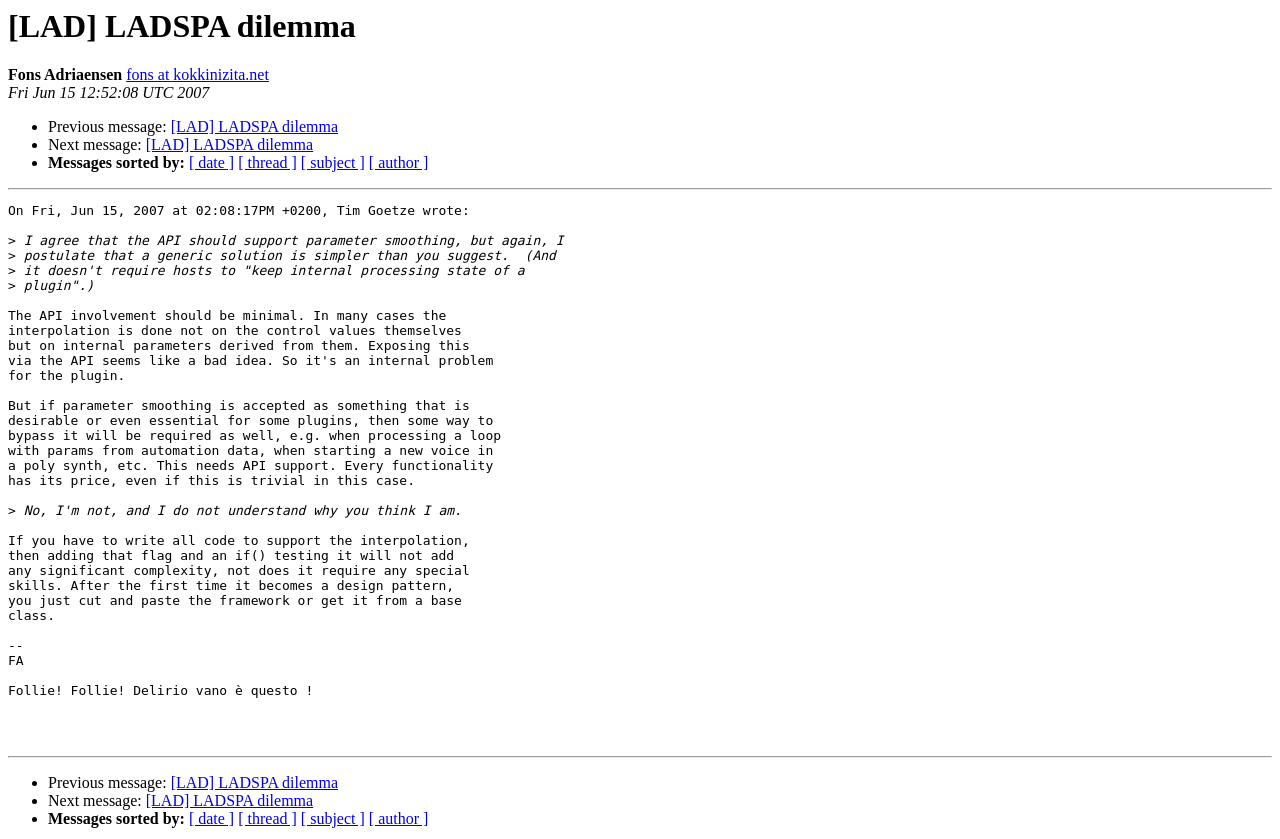Your task is to find and give the main heading text of the webpage.

[LAD] LADSPA dilemma